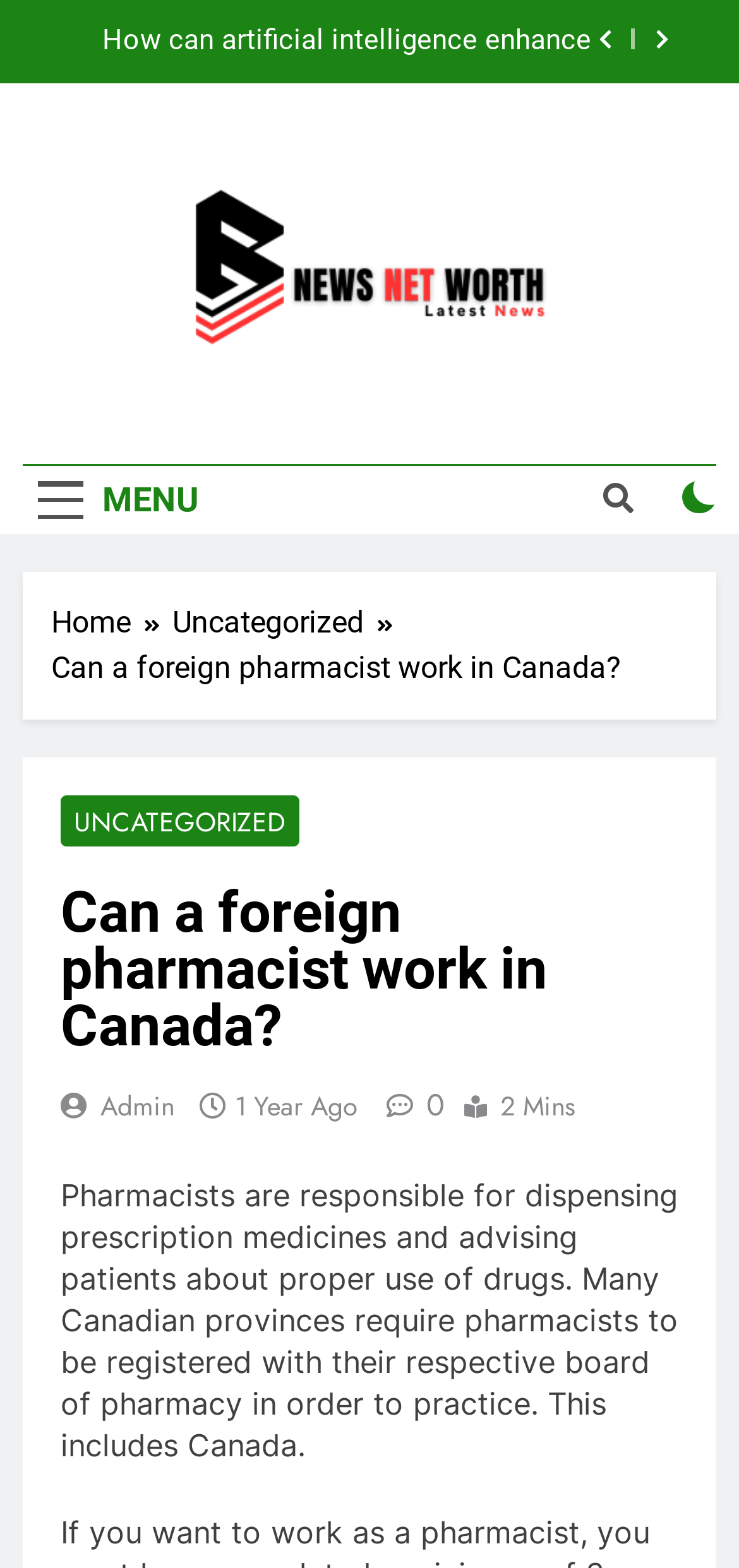Can you identify the bounding box coordinates of the clickable region needed to carry out this instruction: 'Go to home page'? The coordinates should be four float numbers within the range of 0 to 1, stated as [left, top, right, bottom].

[0.069, 0.383, 0.233, 0.412]